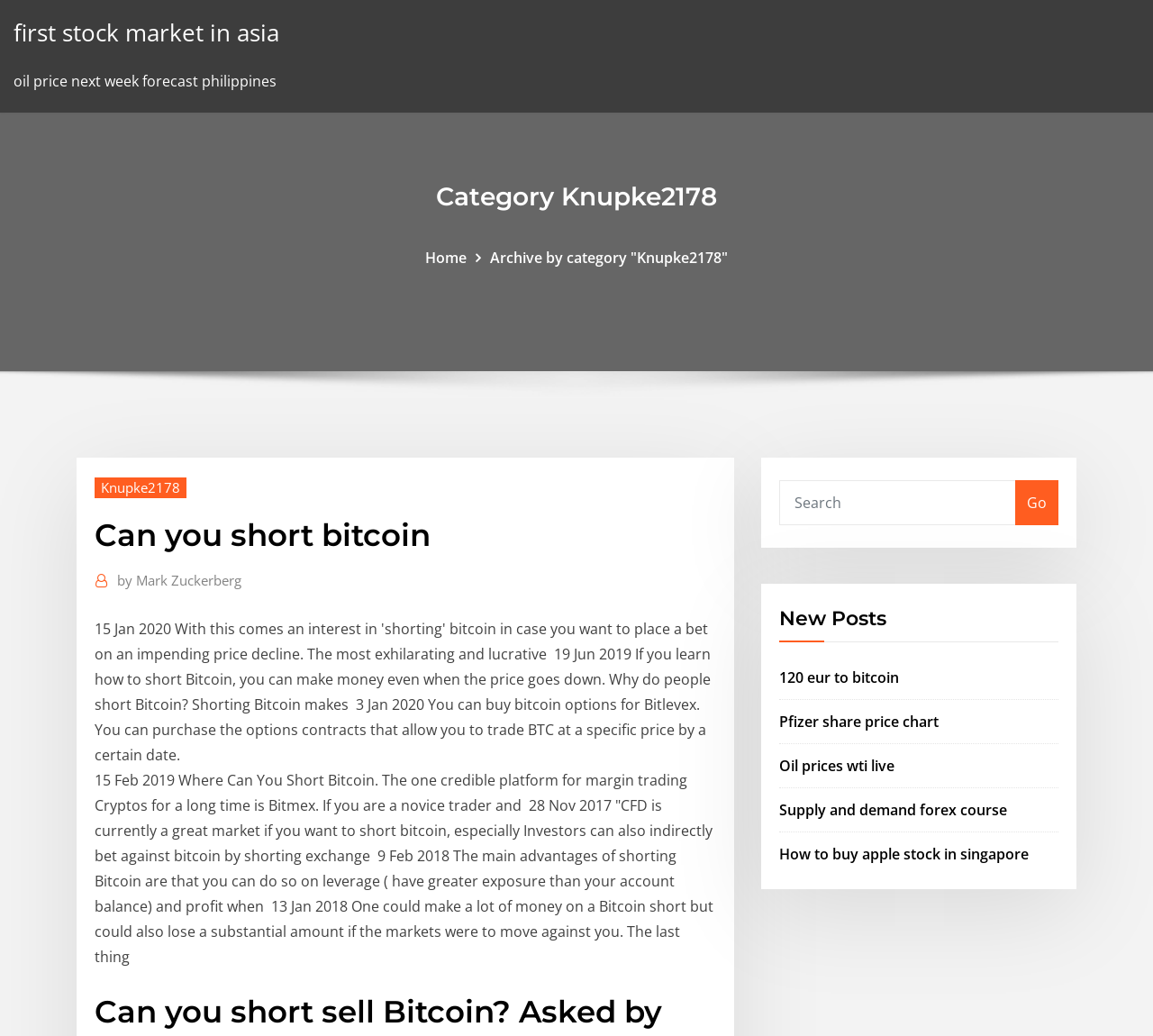Please identify the bounding box coordinates of the element I should click to complete this instruction: 'Click on the link to learn about supply and demand forex course'. The coordinates should be given as four float numbers between 0 and 1, like this: [left, top, right, bottom].

[0.676, 0.772, 0.873, 0.791]